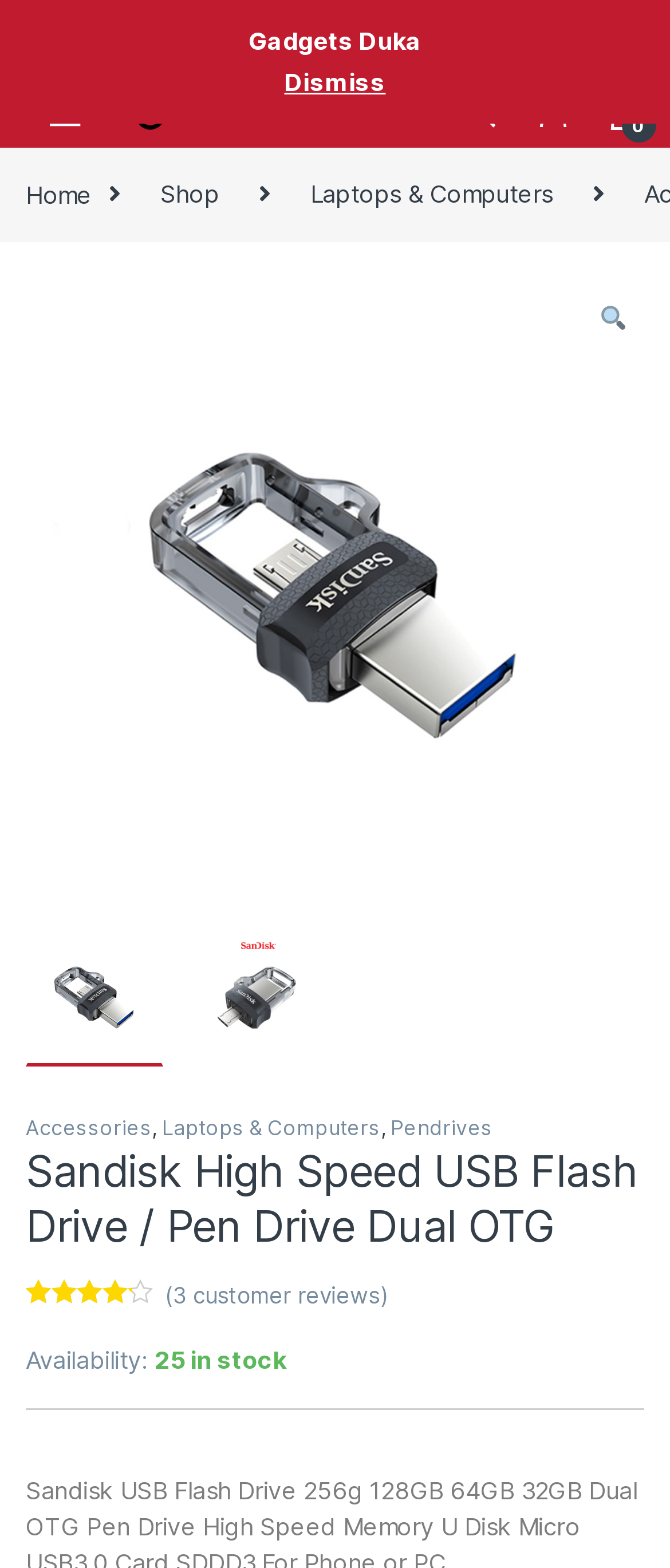Determine the bounding box coordinates for the clickable element to execute this instruction: "Go to the Home page". Provide the coordinates as four float numbers between 0 and 1, i.e., [left, top, right, bottom].

[0.038, 0.114, 0.137, 0.133]